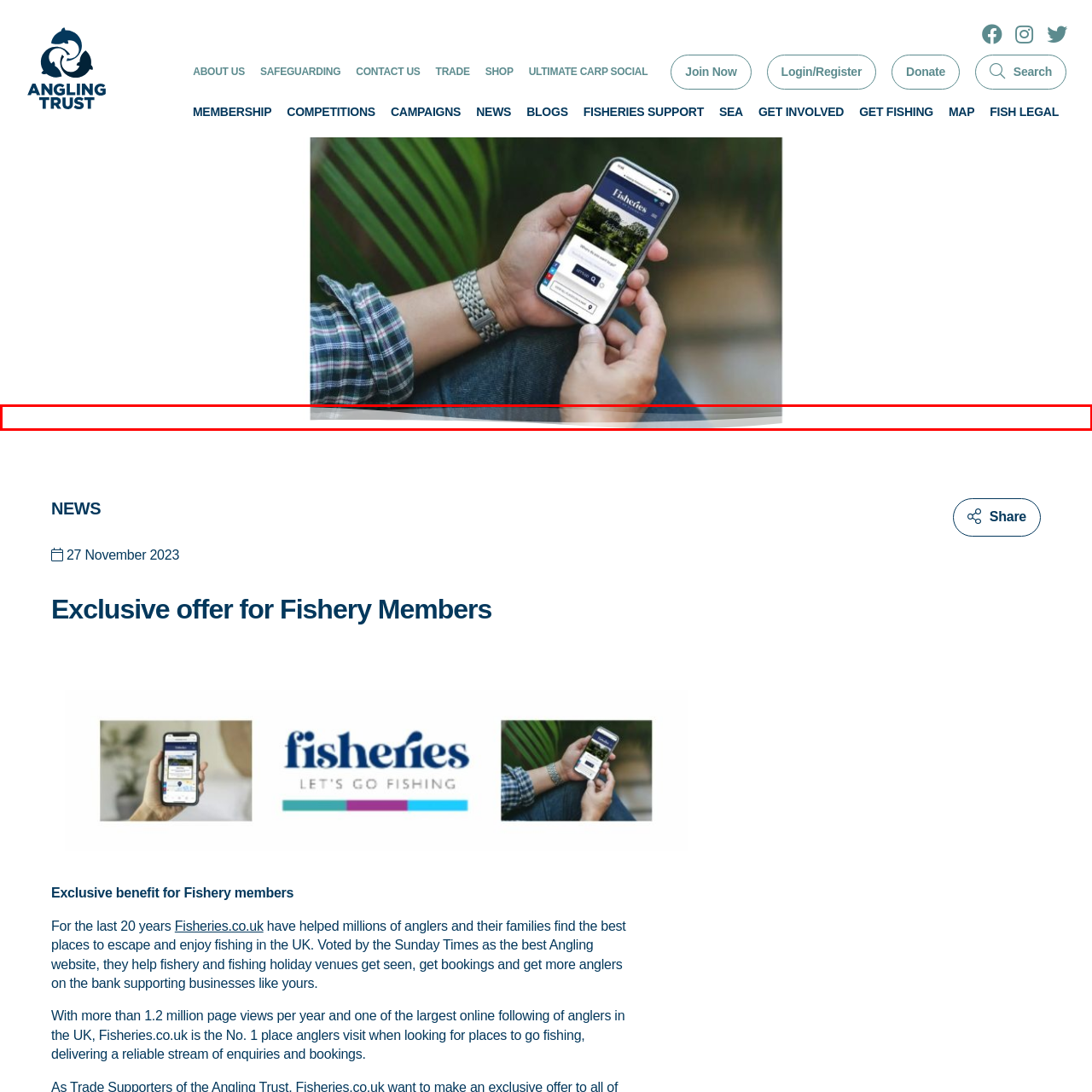Direct your attention to the red-bounded image and answer the question with a single word or phrase:
What is the purpose of the design element?

To engage fishing enthusiasts